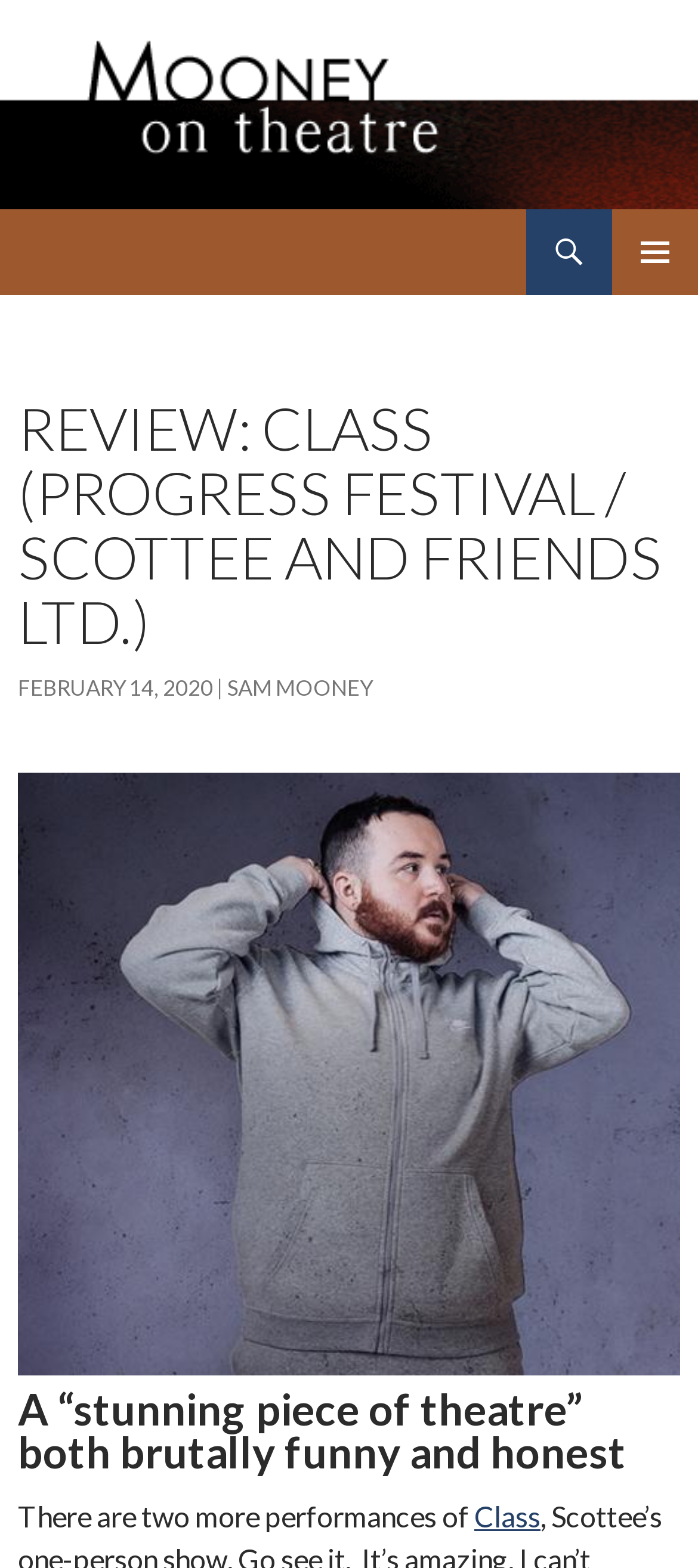Summarize the webpage comprehensively, mentioning all visible components.

The webpage is a review of a theatrical performance called "Class" at the Progress Festival, presented by Scottee and Friends Ltd. At the top left corner, there is a logo of Mooney on Theatre, which is duplicated as two separate images. Next to the logo, there is a heading that reads "Mooney on Theatre". 

Below the logo and heading, there are three links: "Mooney on Theatre", "Search", and "SKIP TO CONTENT". The "SKIP TO CONTENT" link is followed by a header section that contains the main content of the review. 

In the header section, there is a heading that reads "REVIEW: CLASS (PROGRESS FESTIVAL / SCOTTEE AND FRIENDS LTD.)". Below this heading, there are two links: "FEBRUARY 14, 2020" and "SAM MOONEY". The "FEBRUARY 14, 2020" link is marked as a time element.

Further down, there is another heading that summarizes the review, stating that "Scottee in Class" is a "stunning piece of theatre" that is both brutally funny and honest. Below this heading, there is an image of Scottee in Class. 

At the bottom of the page, there is a static text that reads "There are two more performances of" followed by a link to "Class".